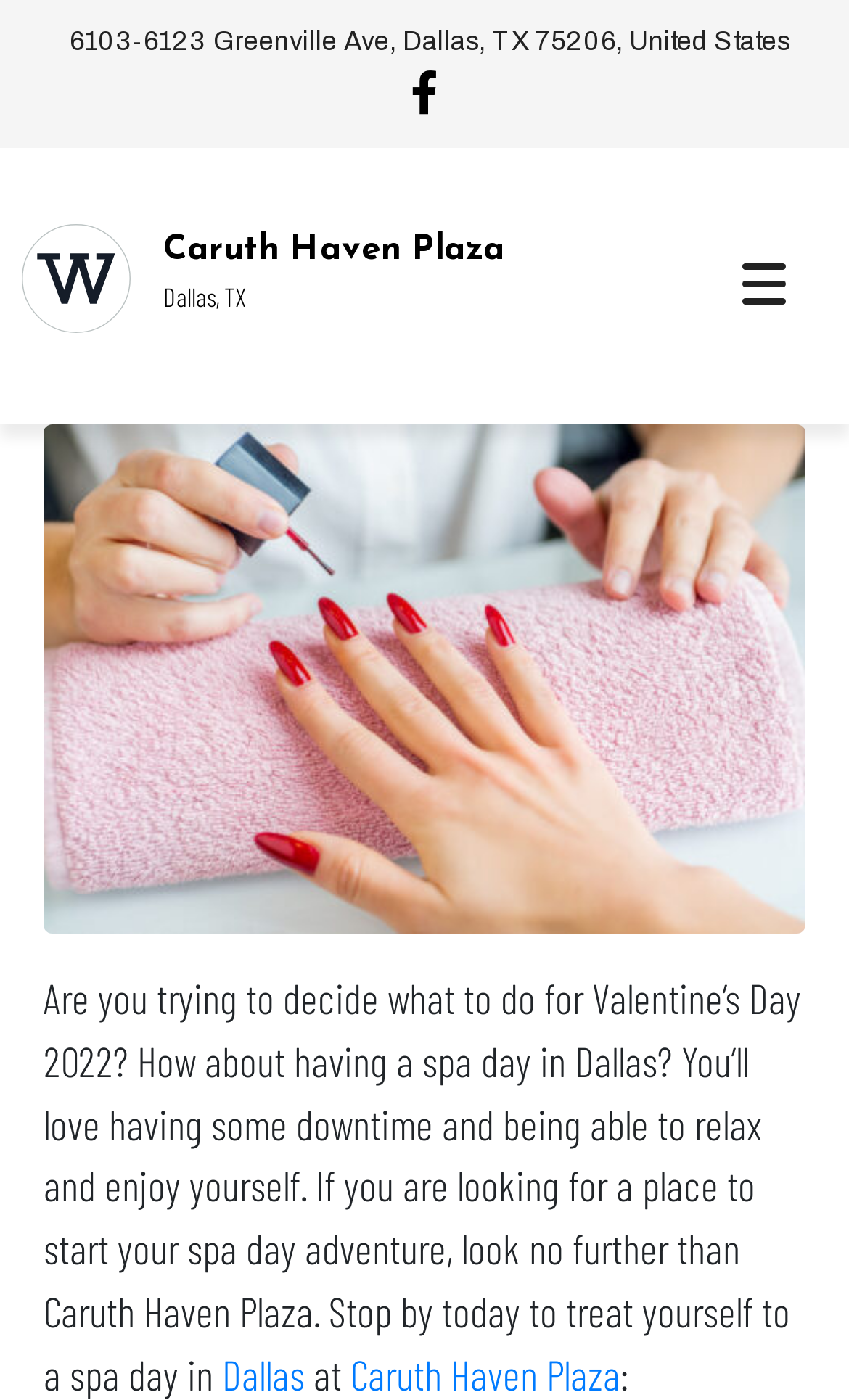Answer the following inquiry with a single word or phrase:
What is the occasion mentioned in the article?

Valentine's Day 2022